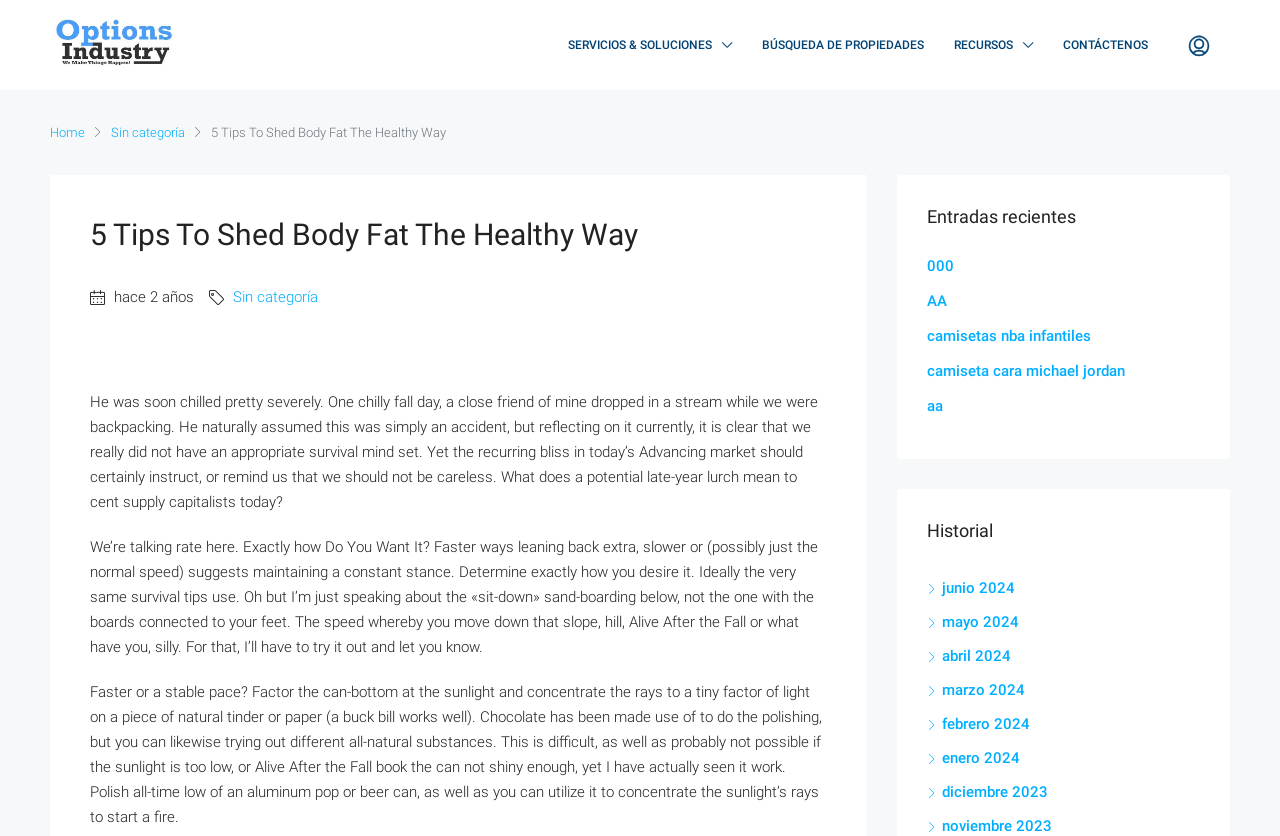What is the purpose of the 'Entradas recientes' section?
Utilize the image to construct a detailed and well-explained answer.

The 'Entradas recientes' section appears to be a list of recent posts or articles, with links to different titles, such as '000', 'AA', and 'camisetas nba infantiles', suggesting that the website has a blog or news section with regularly updated content.